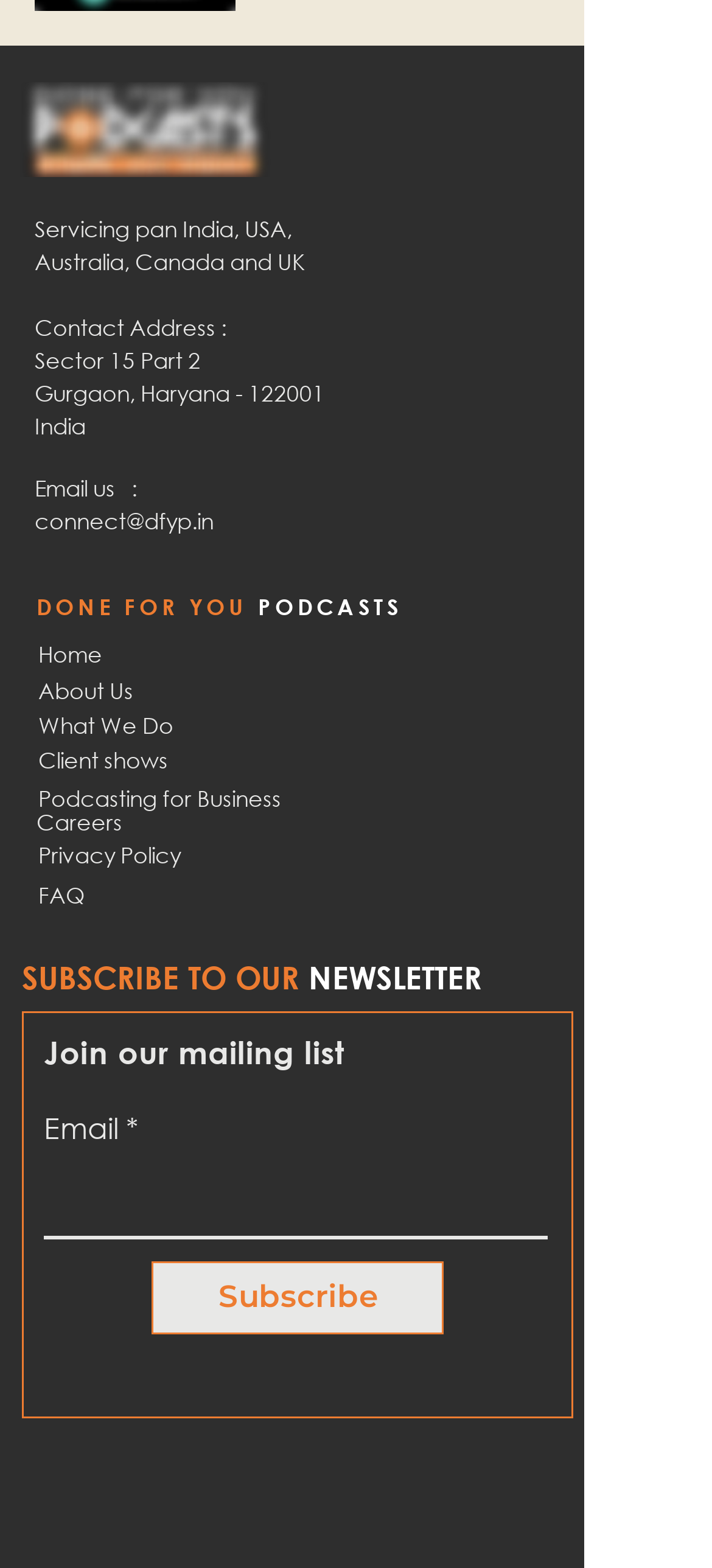In which countries does the company operate?
Carefully analyze the image and provide a detailed answer to the question.

I found the list of countries by looking at the top section of the webpage, where it says 'Servicing pan India, USA, Australia, Canada and UK'.